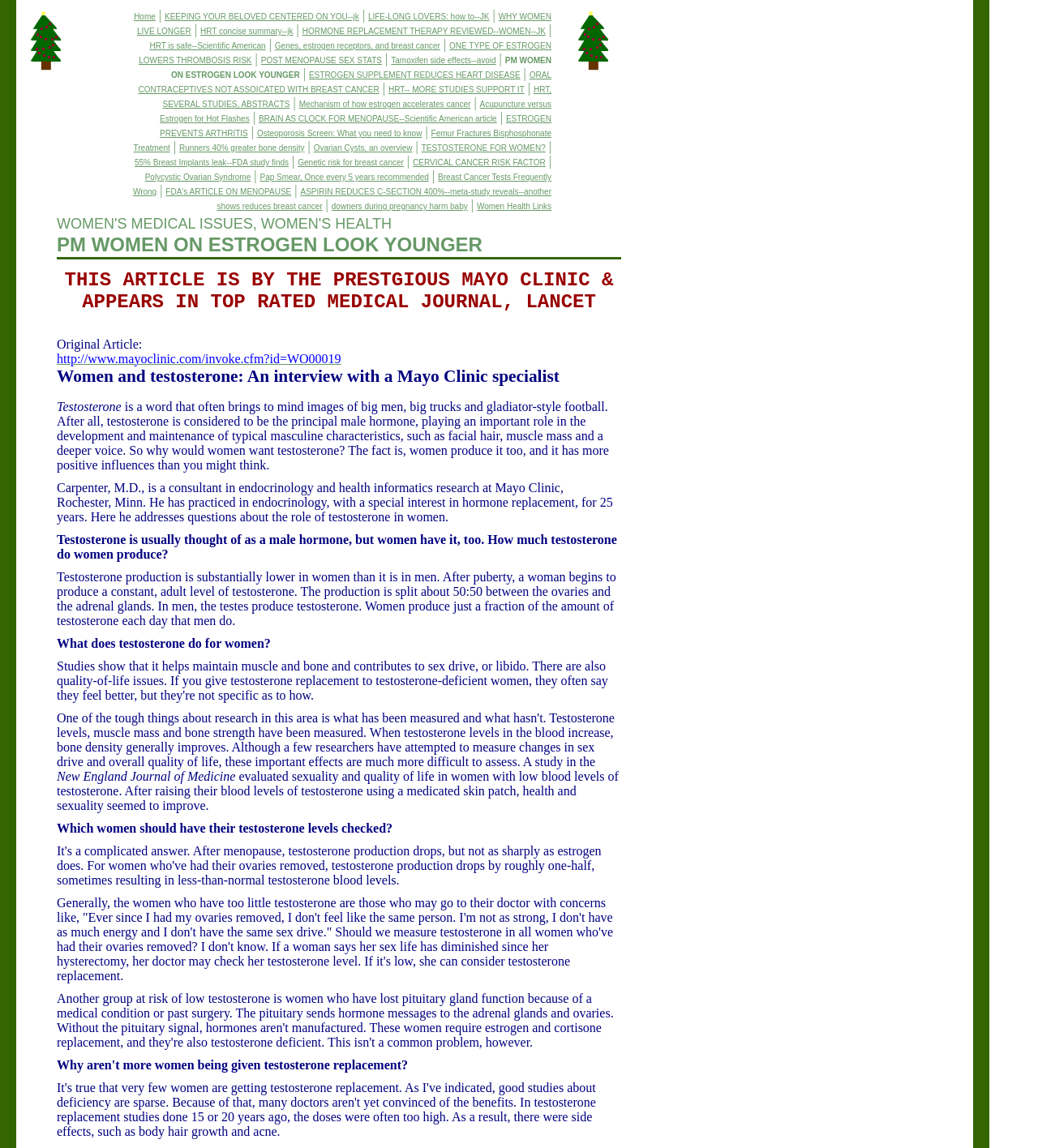Find the bounding box coordinates of the clickable area required to complete the following action: "read about HRT concise summary".

[0.193, 0.023, 0.282, 0.031]